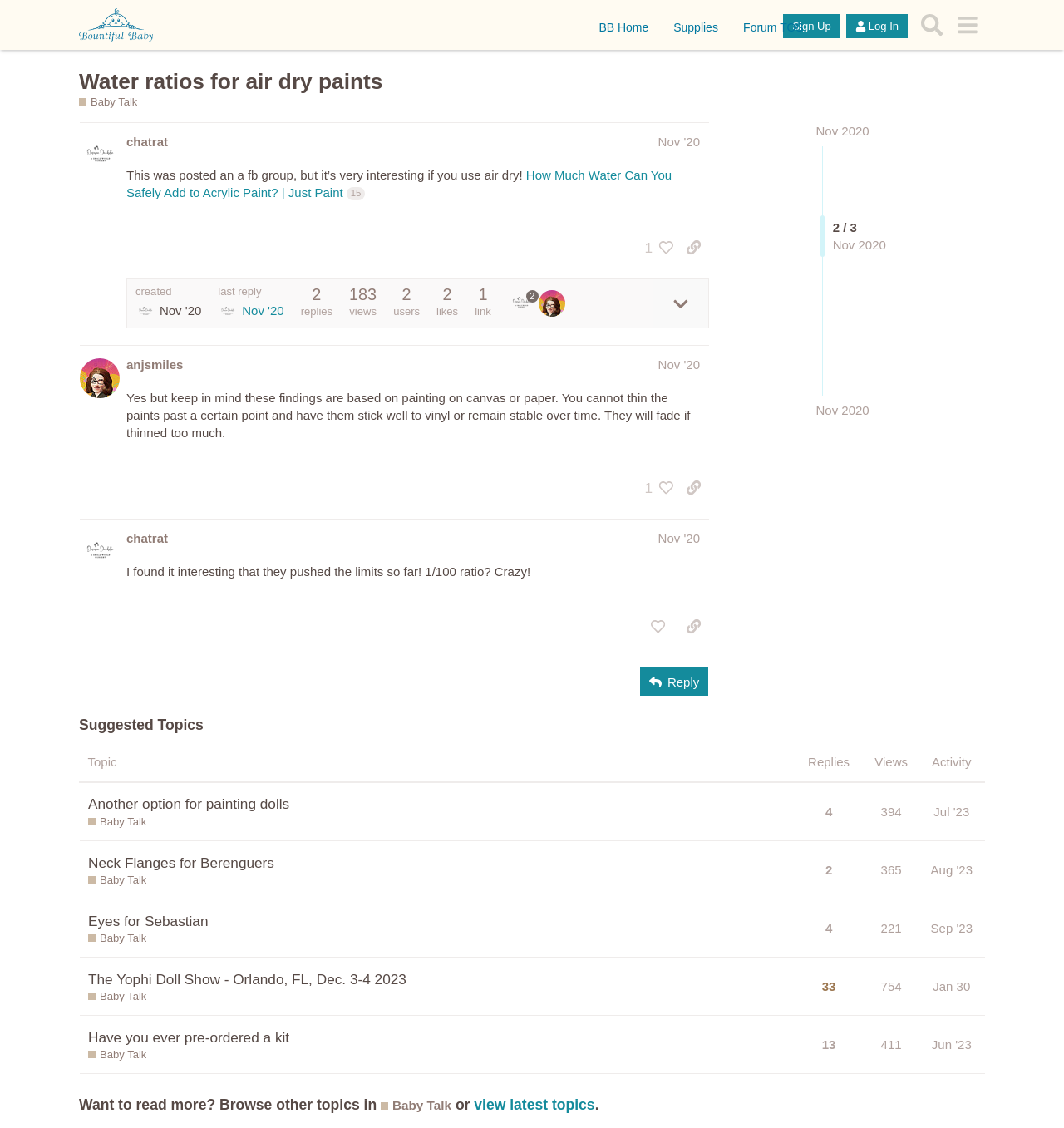What is the suggested topic below the main topic?
Please interpret the details in the image and answer the question thoroughly.

I scrolled down to the 'Suggested Topics' section and found the first suggested topic, which is 'Another option for painting dolls'.